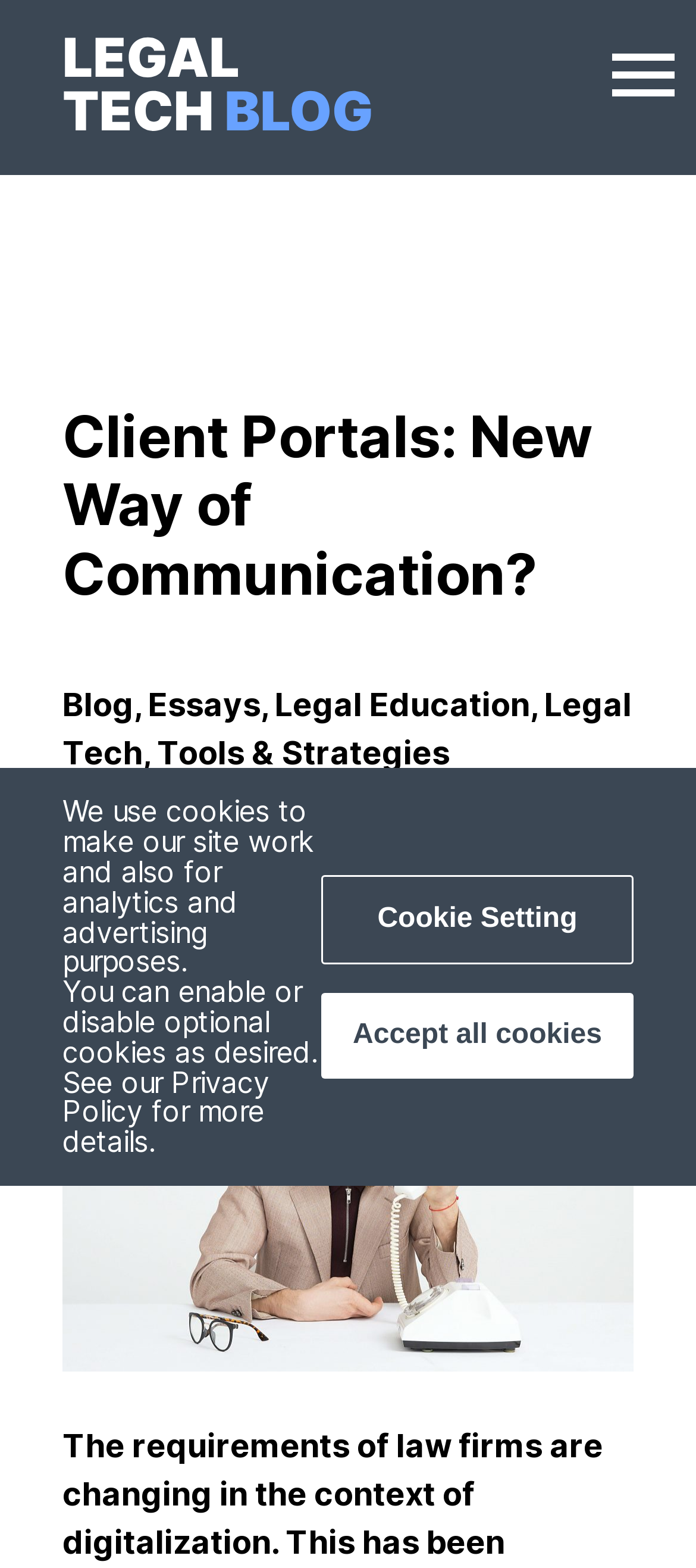Identify and extract the main heading from the webpage.

Client Portals: New Way of Communication?